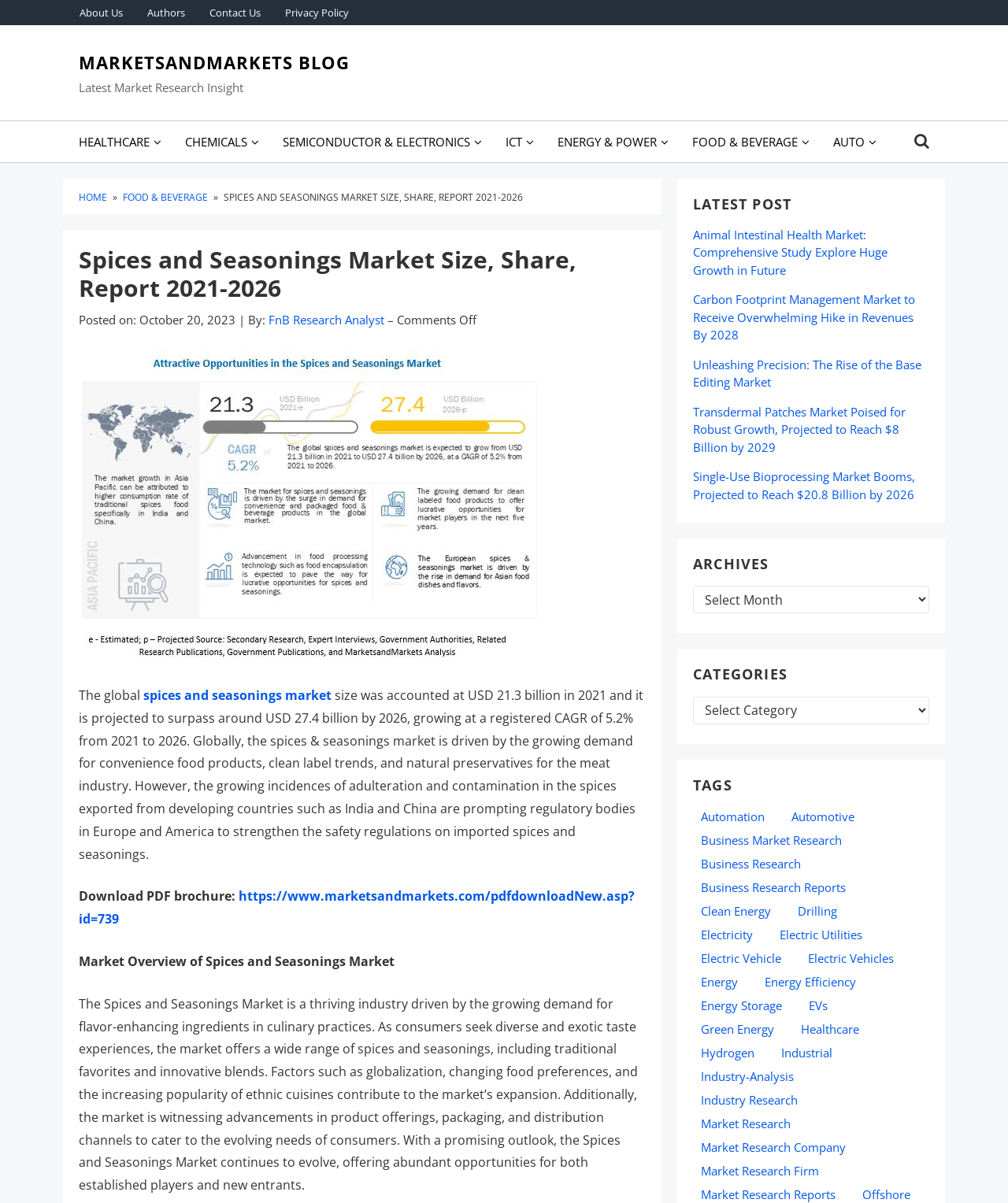Indicate the bounding box coordinates of the clickable region to achieve the following instruction: "Click on the 'About Us' link."

[0.066, 0.0, 0.134, 0.021]